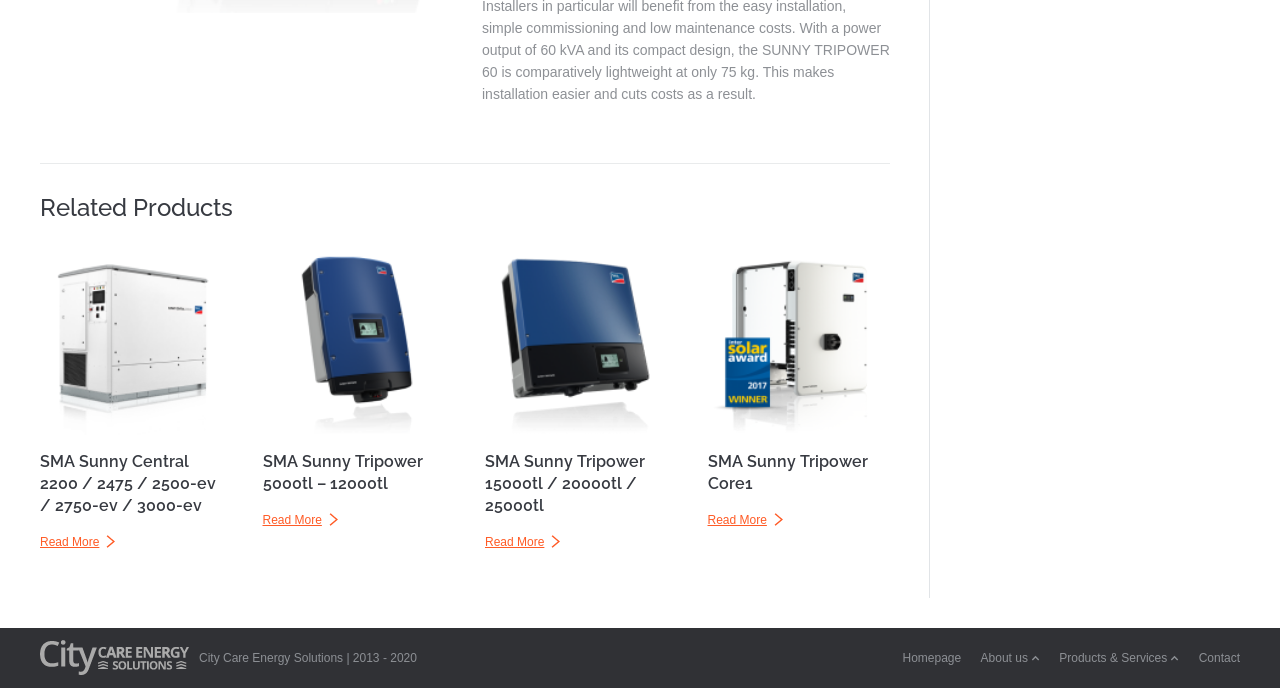Using the element description provided, determine the bounding box coordinates in the format (top-left x, top-left y, bottom-right x, bottom-right y). Ensure that all values are floating point numbers between 0 and 1. Element description: Homepage

[0.705, 0.939, 0.751, 0.972]